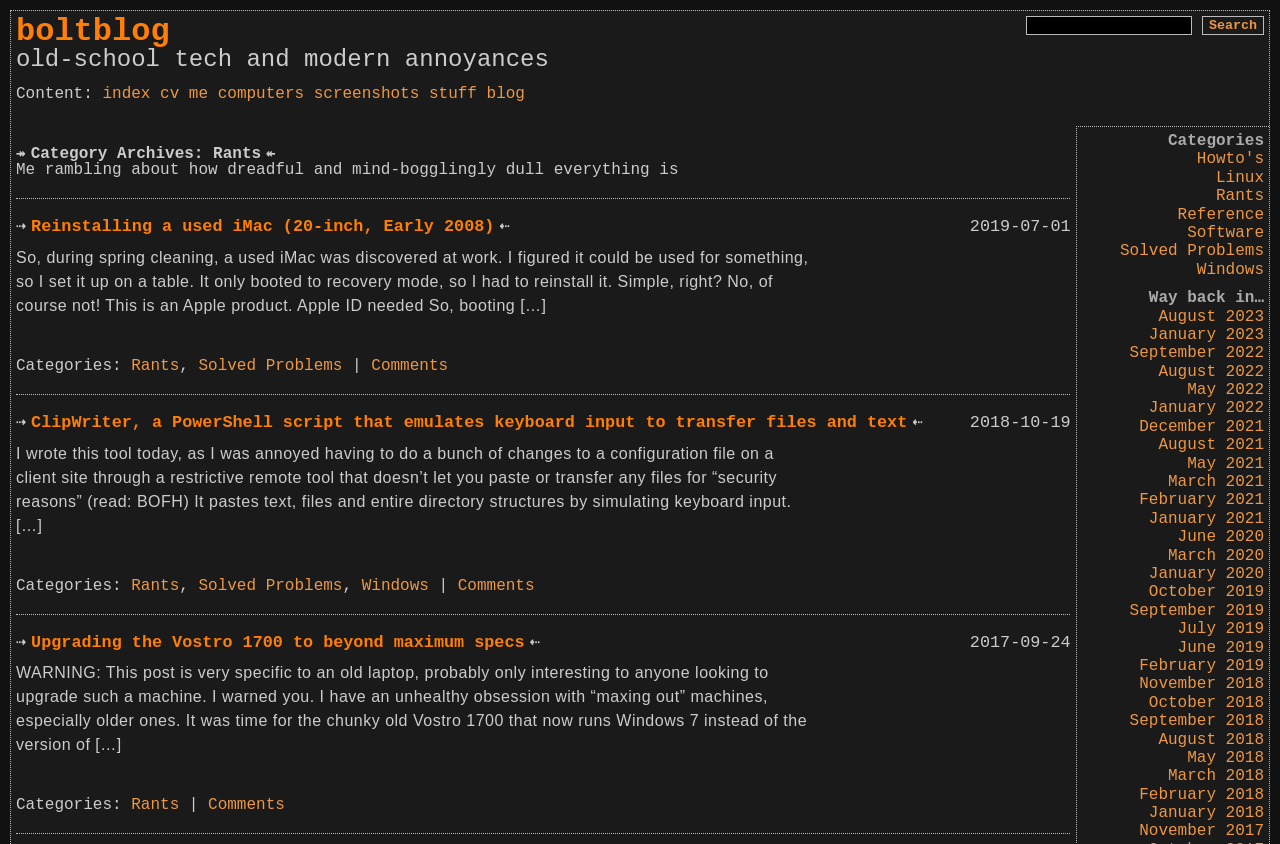Using the description: "September 2018", identify the bounding box of the corresponding UI element in the screenshot.

[0.882, 0.844, 0.988, 0.865]